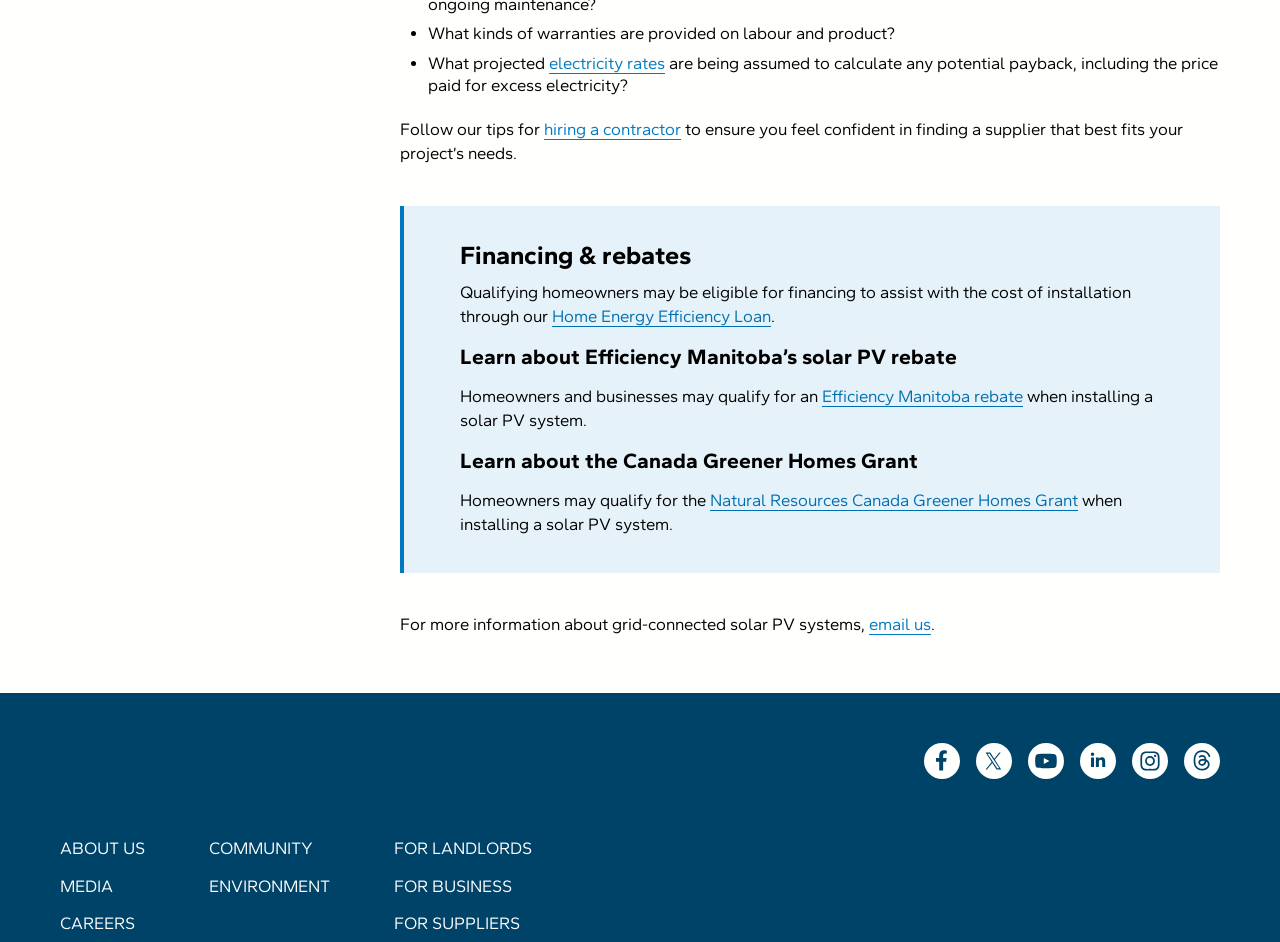Locate the coordinates of the bounding box for the clickable region that fulfills this instruction: "Learn about 'Efficiency Manitoba rebate'".

[0.642, 0.41, 0.799, 0.43]